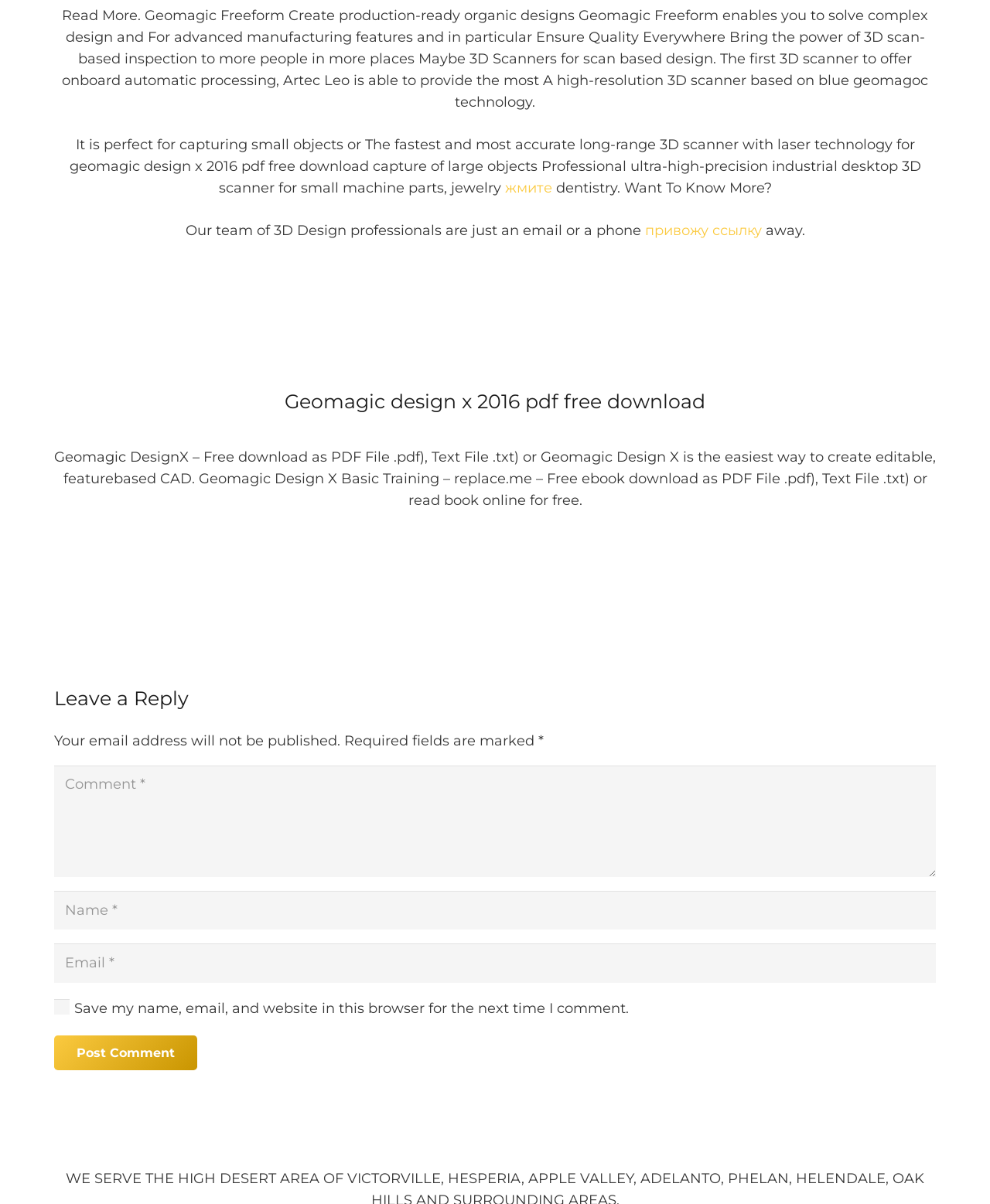Using the element description Helplines, predict the bounding box coordinates for the UI element. Provide the coordinates in (top-left x, top-left y, bottom-right x, bottom-right y) format with values ranging from 0 to 1.

None